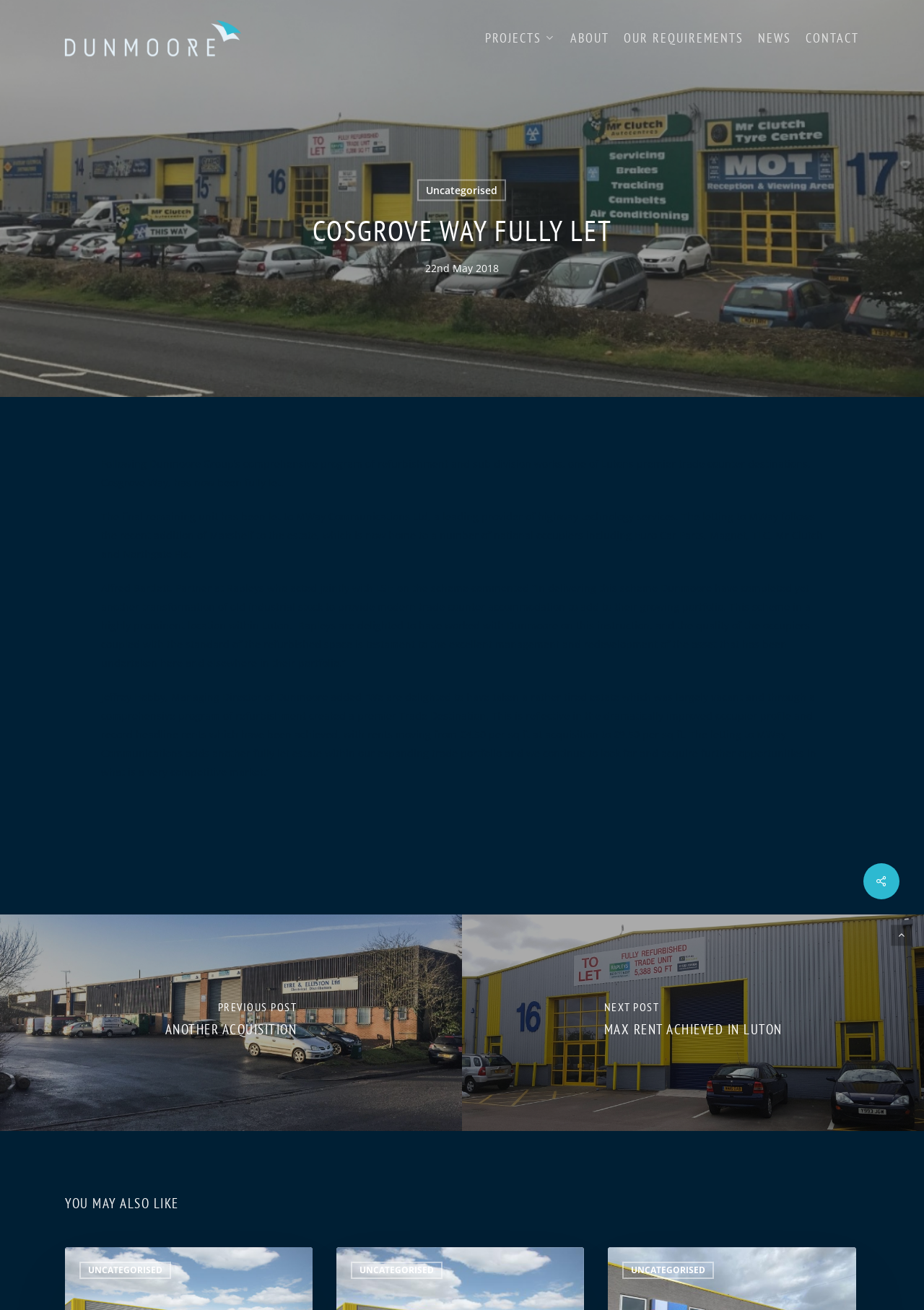Locate the bounding box coordinates of the clickable part needed for the task: "Read the previous post about another acquisition".

[0.0, 0.698, 0.5, 0.863]